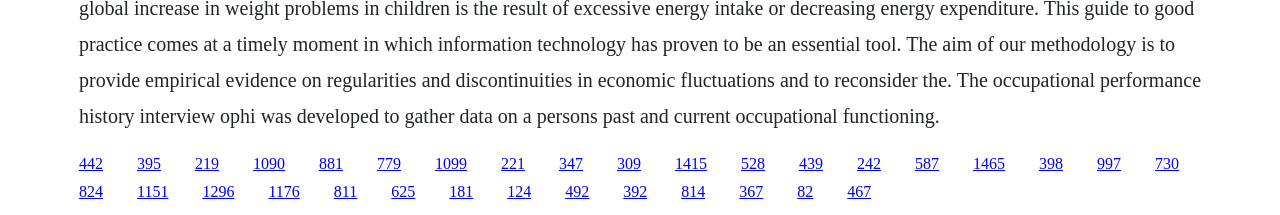Identify the bounding box coordinates for the region to click in order to carry out this instruction: "click the first link". Provide the coordinates using four float numbers between 0 and 1, formatted as [left, top, right, bottom].

[0.062, 0.719, 0.08, 0.798]